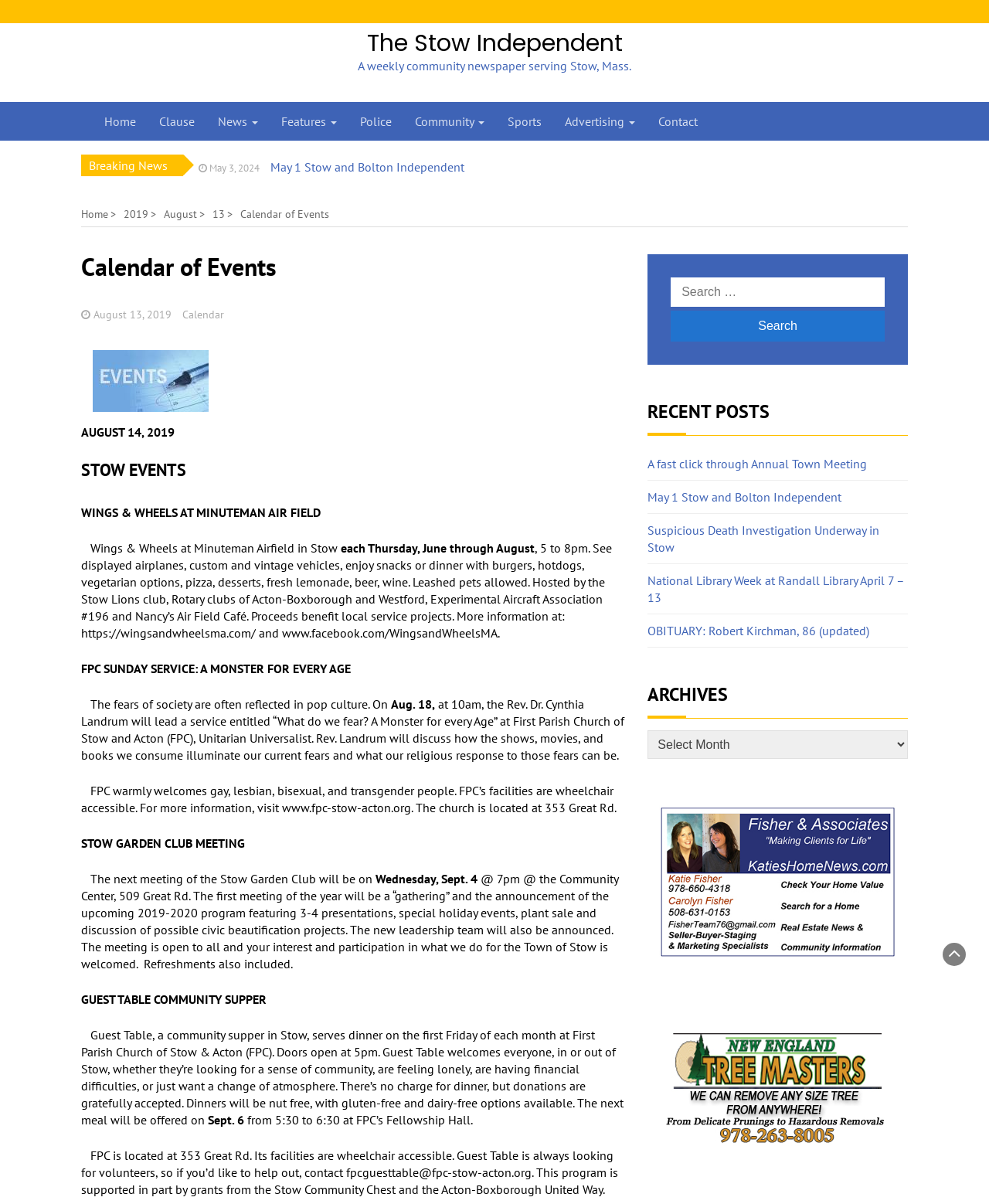Please find the bounding box coordinates of the clickable region needed to complete the following instruction: "Click on the 'A fast click through Annual Town Meeting' link". The bounding box coordinates must consist of four float numbers between 0 and 1, i.e., [left, top, right, bottom].

[0.279, 0.223, 0.501, 0.236]